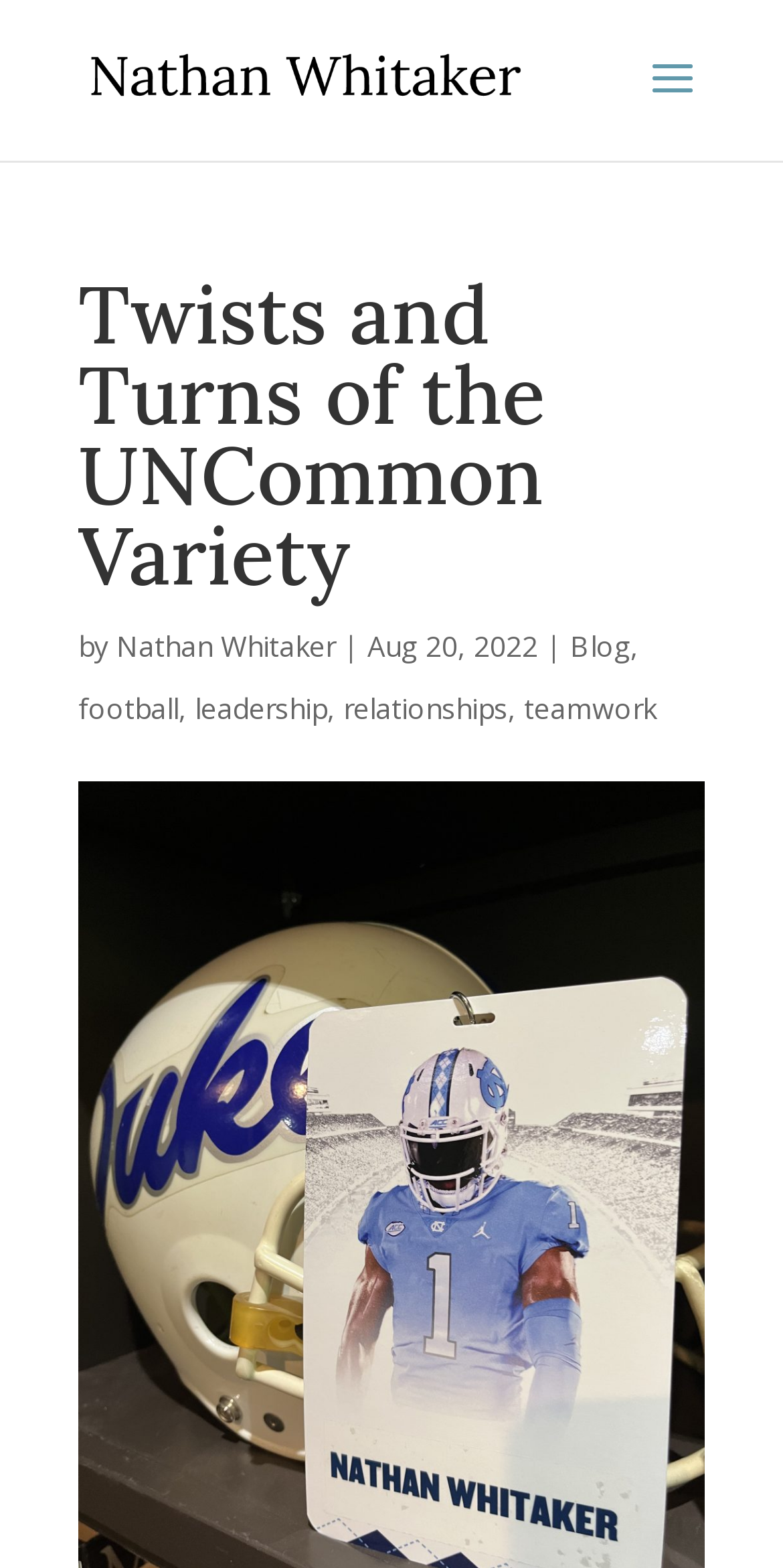Locate the bounding box coordinates of the UI element described by: "alt="Nathan Whitaker"". The bounding box coordinates should consist of four float numbers between 0 and 1, i.e., [left, top, right, bottom].

[0.113, 0.033, 0.673, 0.064]